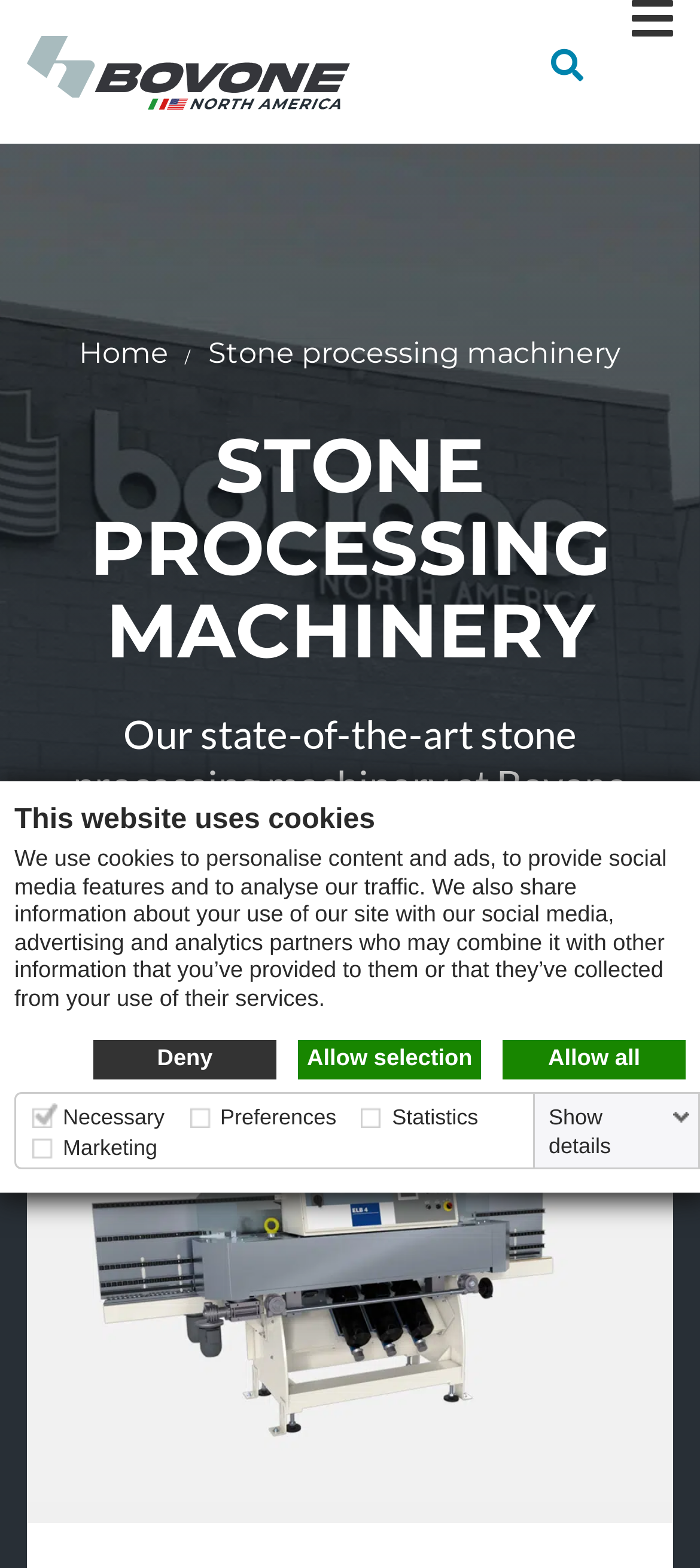Identify the bounding box coordinates for the region of the element that should be clicked to carry out the instruction: "Read more about Stone processing machinery". The bounding box coordinates should be four float numbers between 0 and 1, i.e., [left, top, right, bottom].

[0.353, 0.548, 0.647, 0.615]